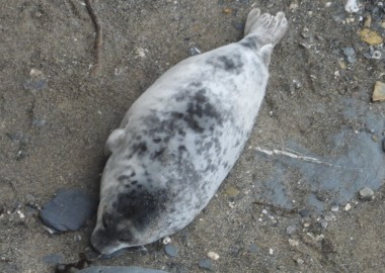Describe the scene depicted in the image with great detail.

This image features a three-week-old grey seal pup, characterized by its mottled grey coat, which has lost its long white fur as part of its natural moulting process. The pup appears quite plump and healthy, a positive sign for its survival prospects, as pups need to gain significant weight during their early weeks. The pup is resting on a sandy surface, surrounded by pebbles and stones, typical of its coastal habitat. This period is crucial for the pup's development, as it learns to hunt and become more independent while relying on its mother's nutrients. Observing such pups in the wild highlights the impacts of environmental changes and the importance of protecting their breeding sites.